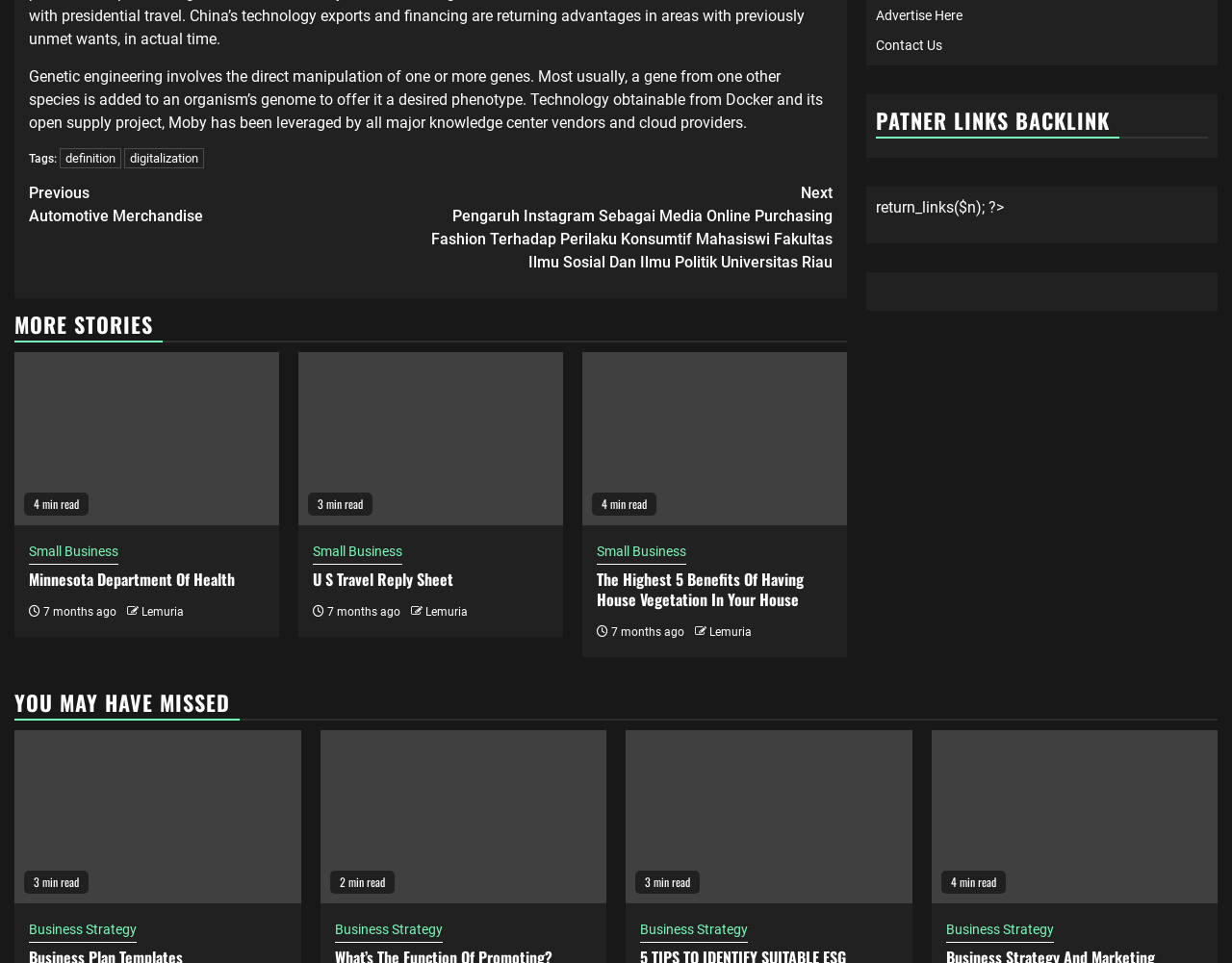Provide your answer to the question using just one word or phrase: What is the category of the article 'Business Strategy'?

Small Business